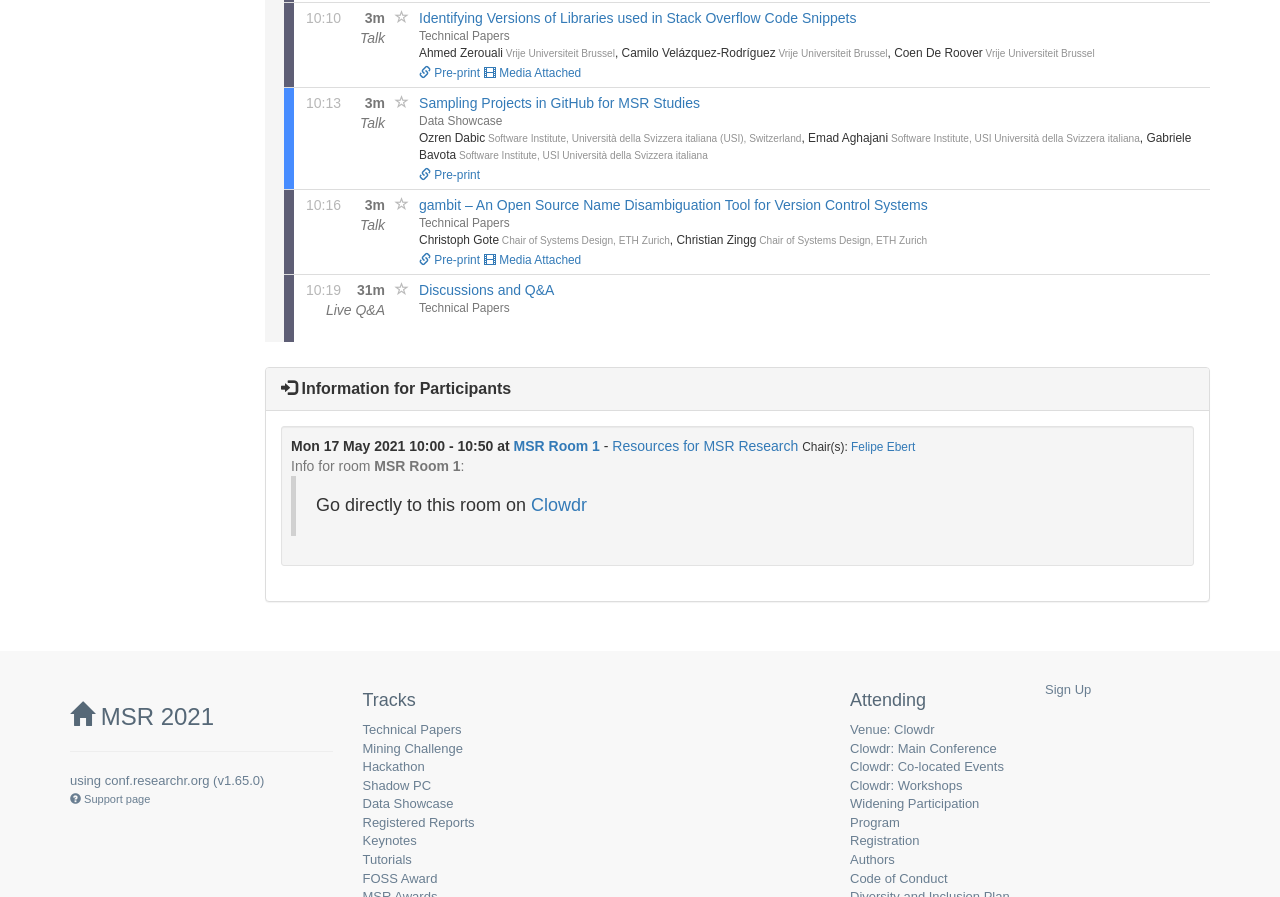Please identify the bounding box coordinates of the clickable area that will fulfill the following instruction: "Search for something". The coordinates should be in the format of four float numbers between 0 and 1, i.e., [left, top, right, bottom].

None